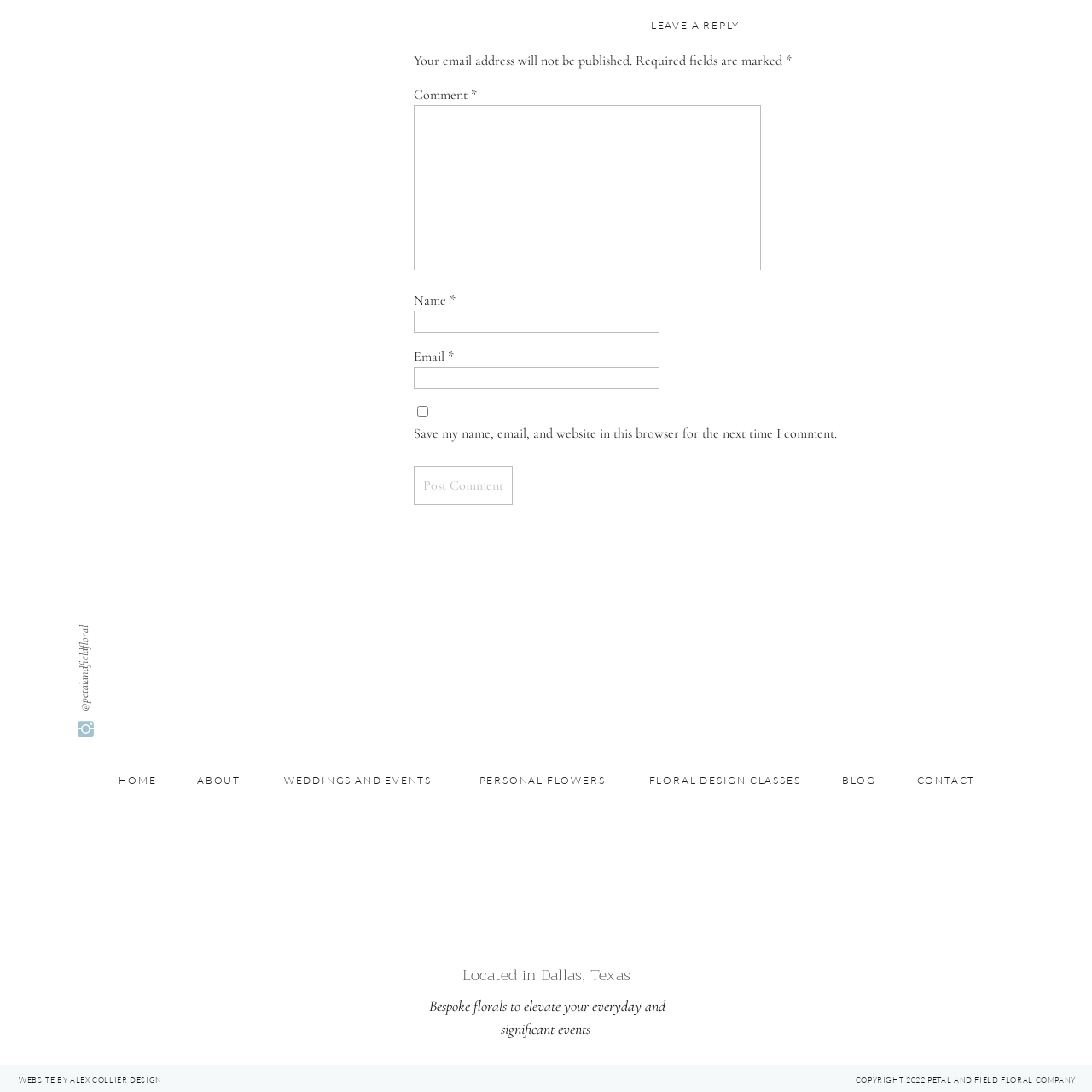Please examine the section highlighted with a blue border and provide a thorough response to the following question based on the visual information: 
What themes does the icon's design align with?

The icon's elegant design aligns with themes of creativity and personalized service, which are commonly found in the floral and event planning industries, suggesting that the brand values unique and tailored experiences for its customers.